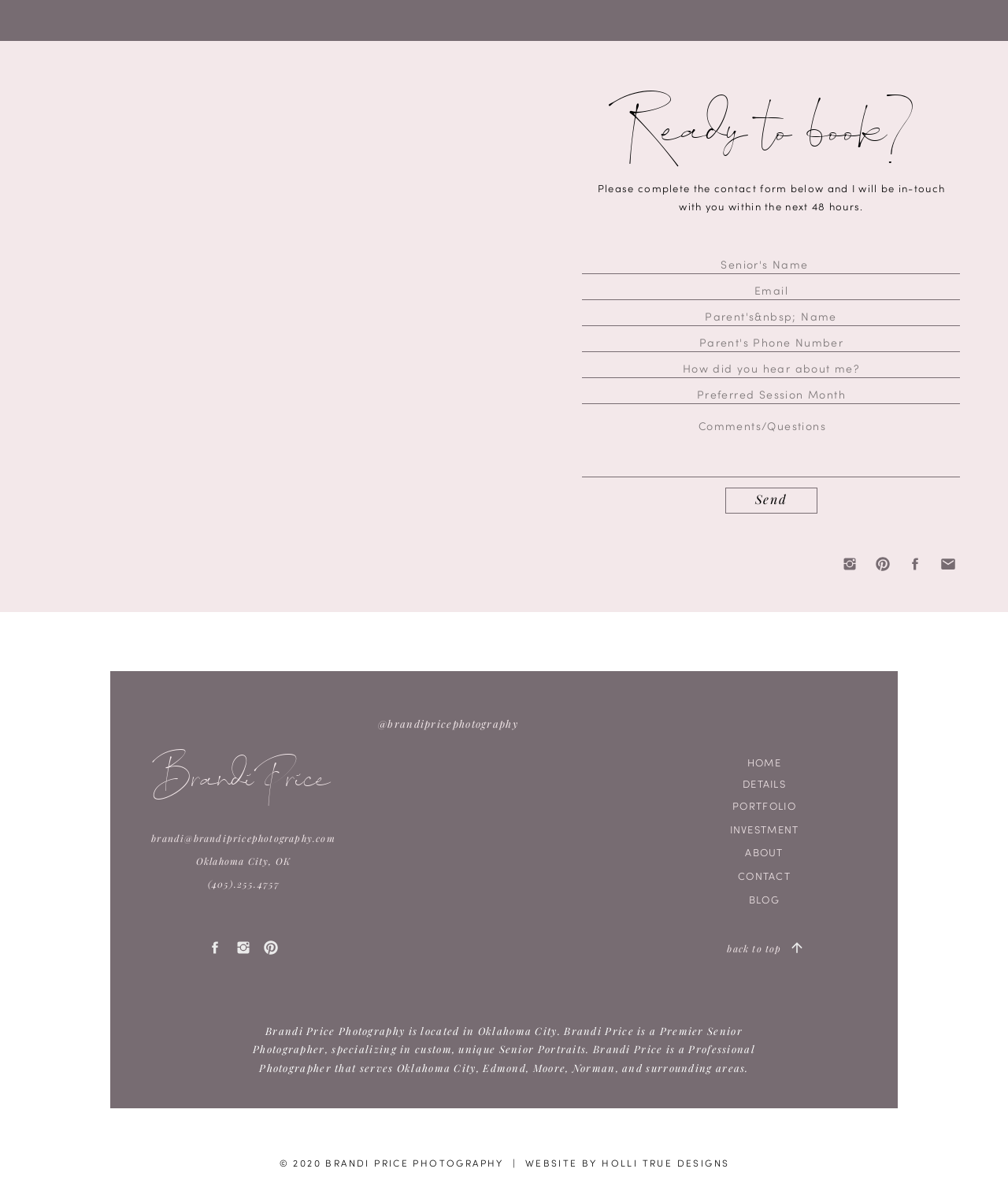Can you find the bounding box coordinates for the element to click on to achieve the instruction: "Enter the preferred session month"?

[0.579, 0.323, 0.952, 0.339]